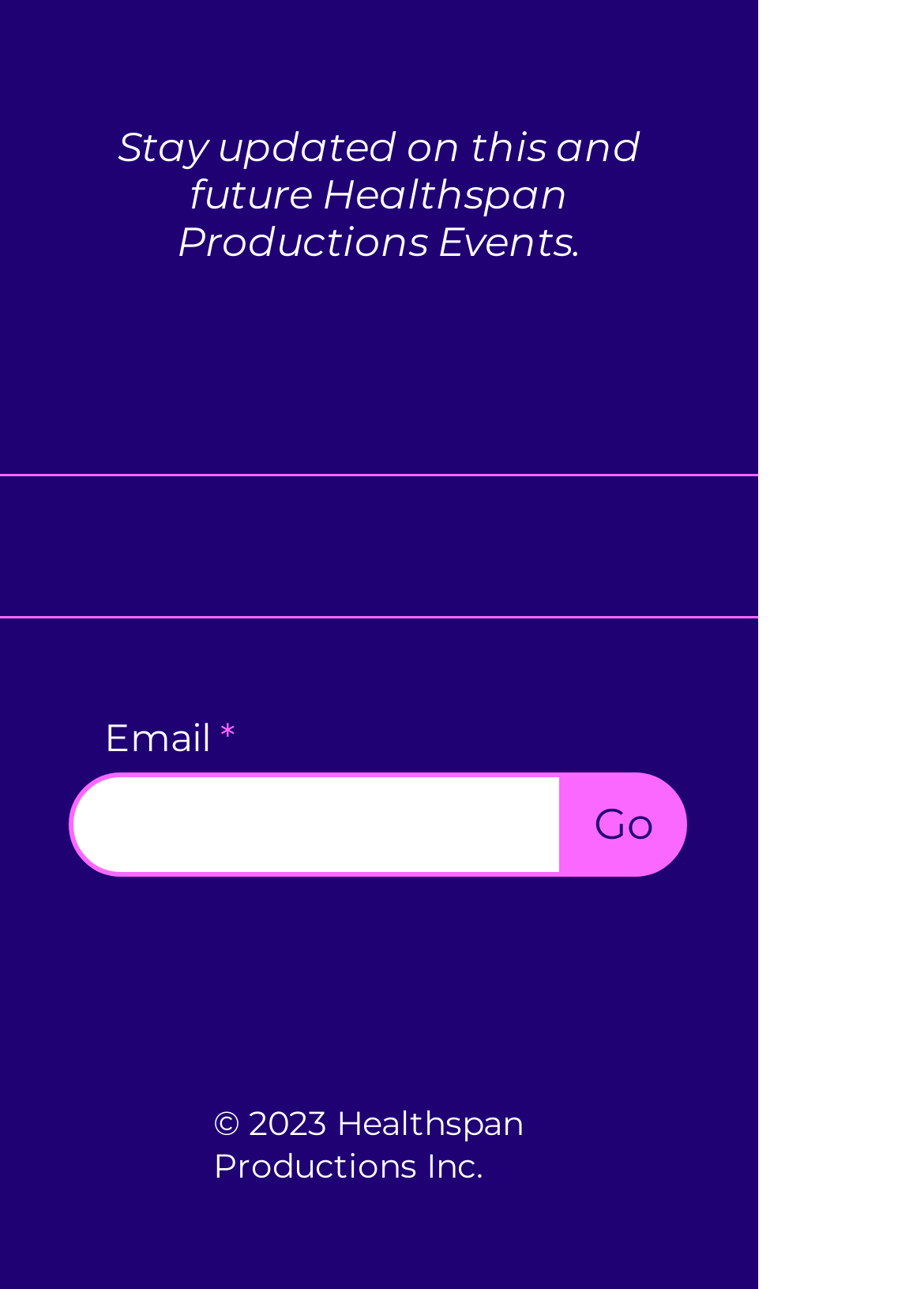Based on the element description: "name="email"", identify the UI element and provide its bounding box coordinates. Use four float numbers between 0 and 1, [left, top, right, bottom].

[0.074, 0.6, 0.69, 0.681]